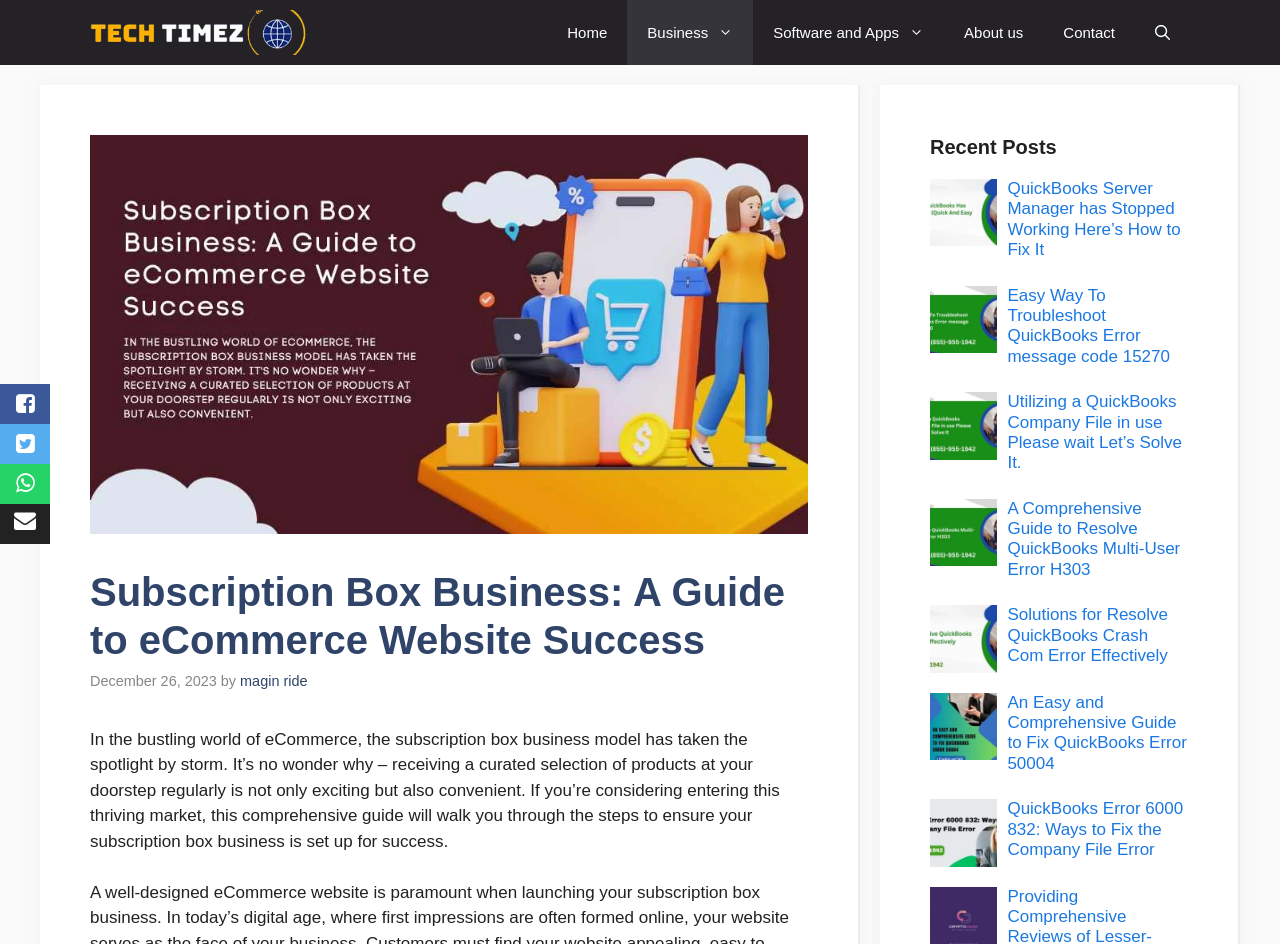Provide the bounding box coordinates of the UI element this sentence describes: "alt="Tiếng Việt" title="Tiếng Việt"".

None